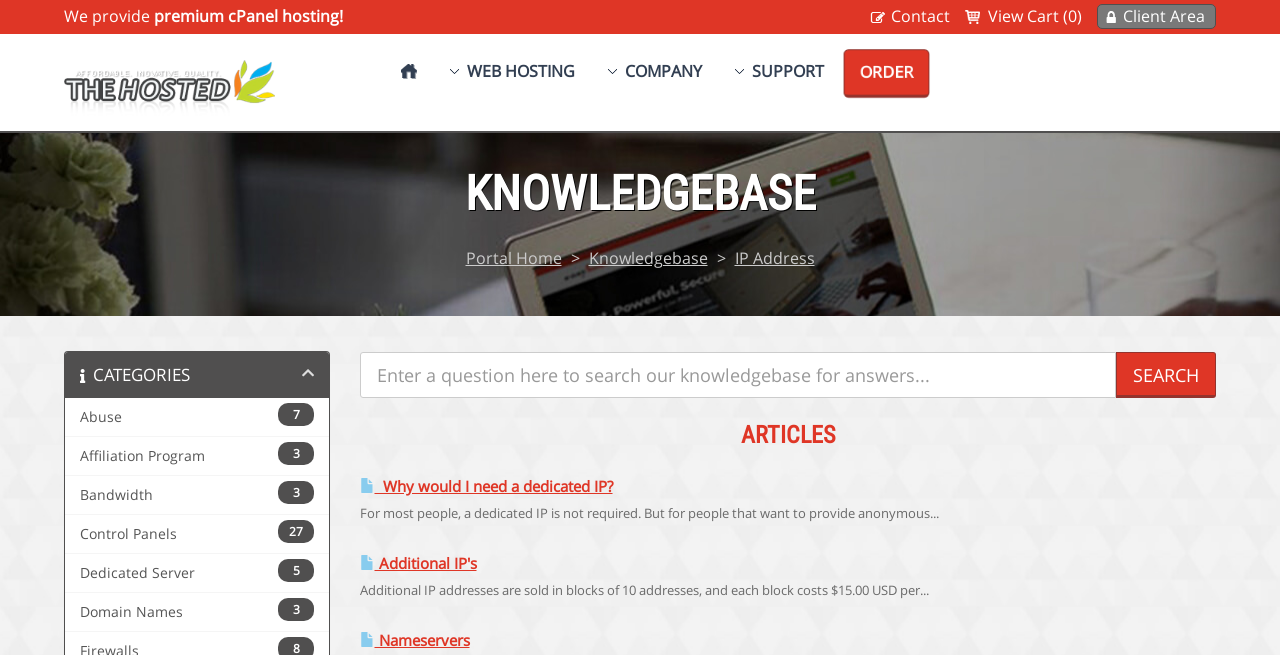Given the element description "Client Area" in the screenshot, predict the bounding box coordinates of that UI element.

[0.857, 0.006, 0.95, 0.044]